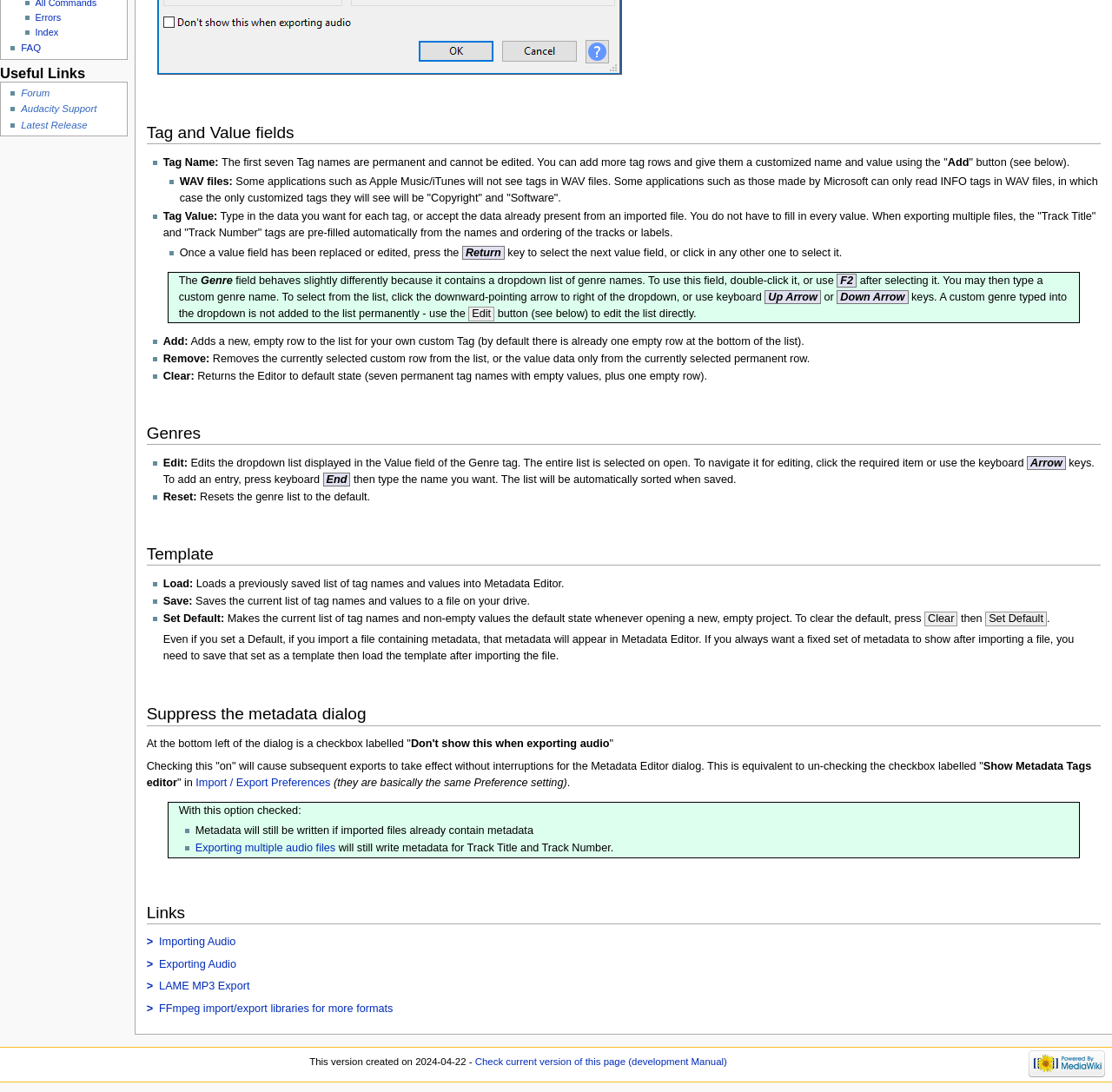Locate the UI element described as follows: "alt="Powered by MediaWiki"". Return the bounding box coordinates as four float numbers between 0 and 1 in the order [left, top, right, bottom].

[0.925, 0.972, 0.994, 0.982]